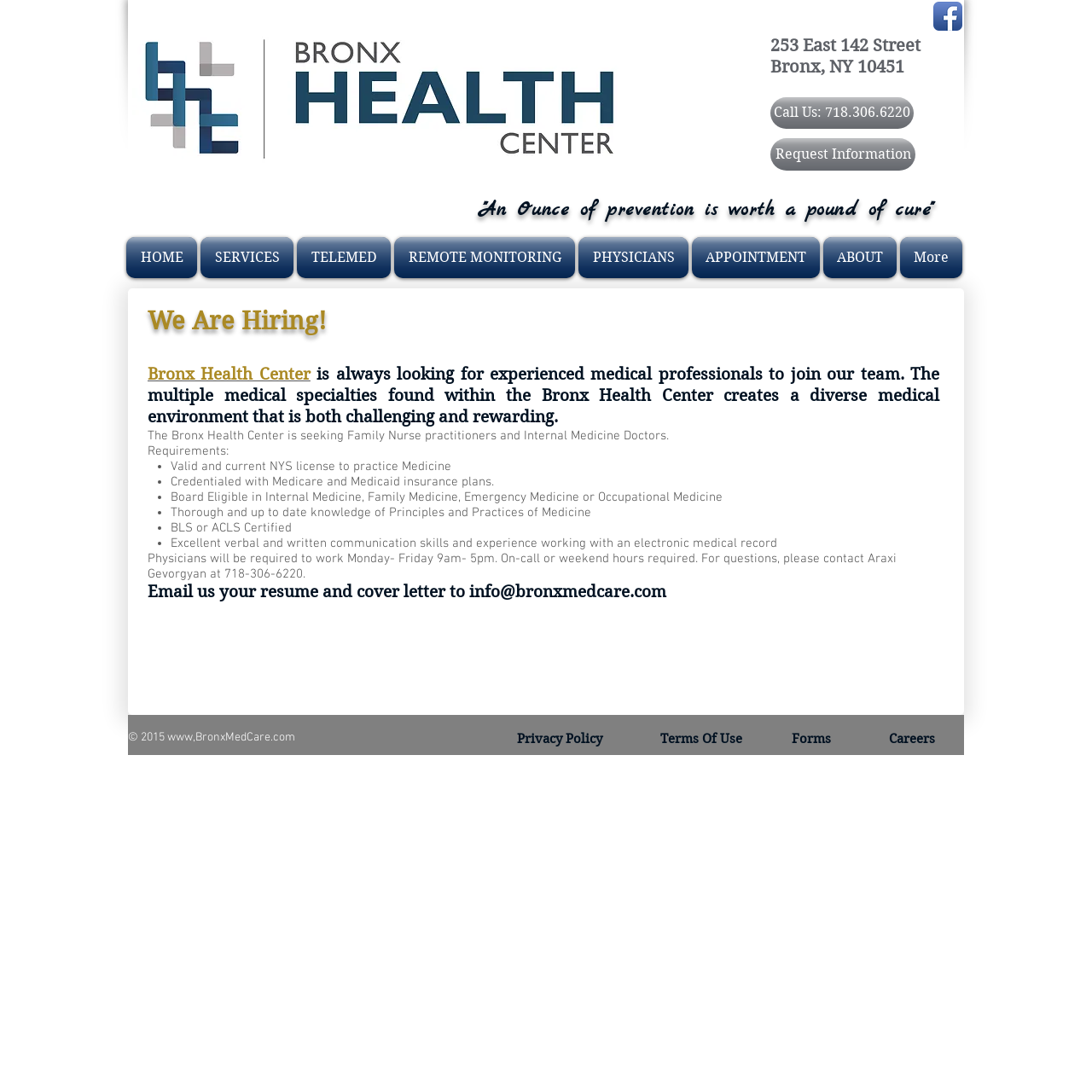Bounding box coordinates are specified in the format (top-left x, top-left y, bottom-right x, bottom-right y). All values are floating point numbers bounded between 0 and 1. Please provide the bounding box coordinate of the region this sentence describes: REMOTE MONITORING

[0.359, 0.217, 0.528, 0.255]